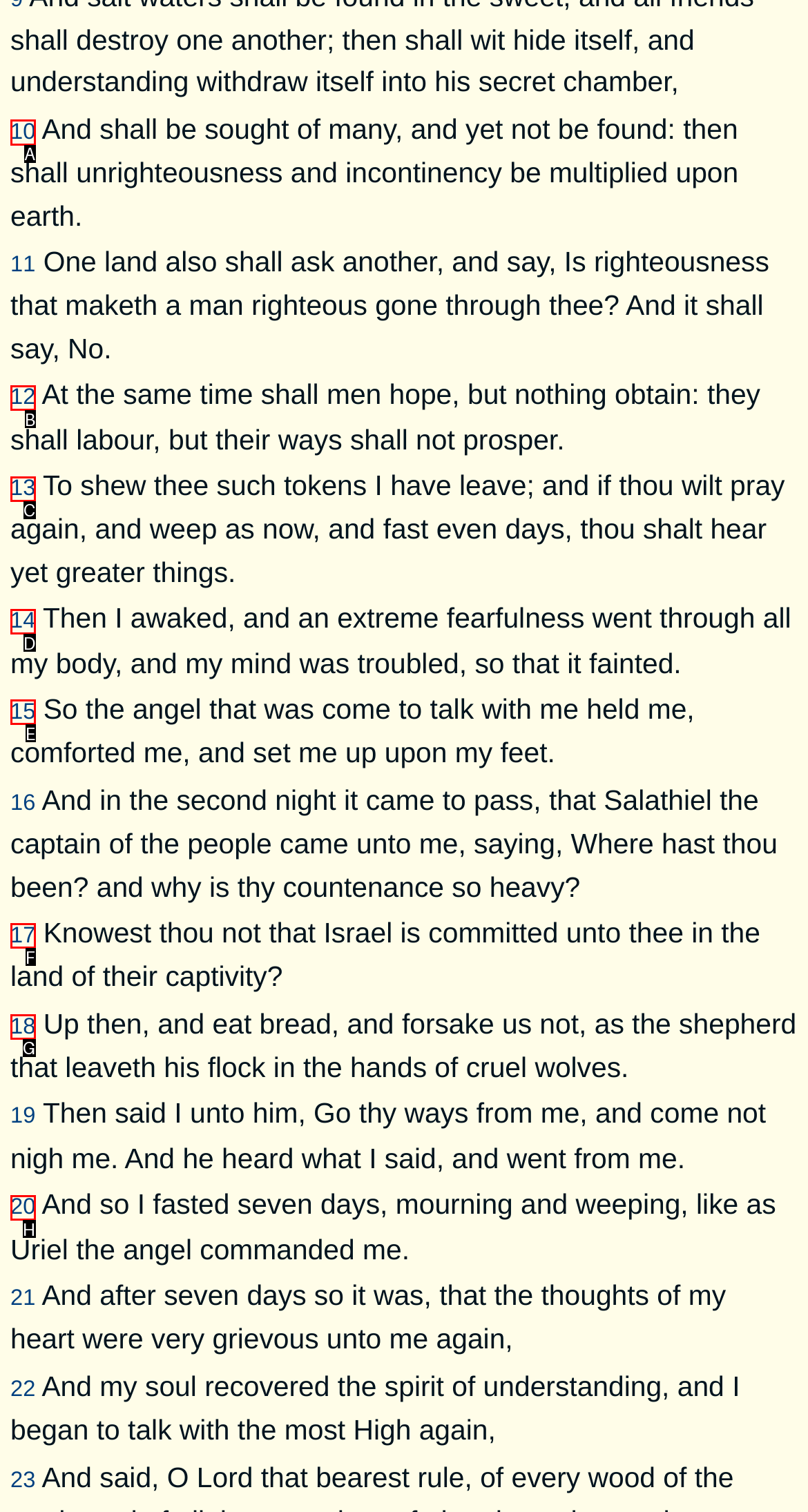Identify the correct UI element to click for the following task: Click on HOME Choose the option's letter based on the given choices.

None